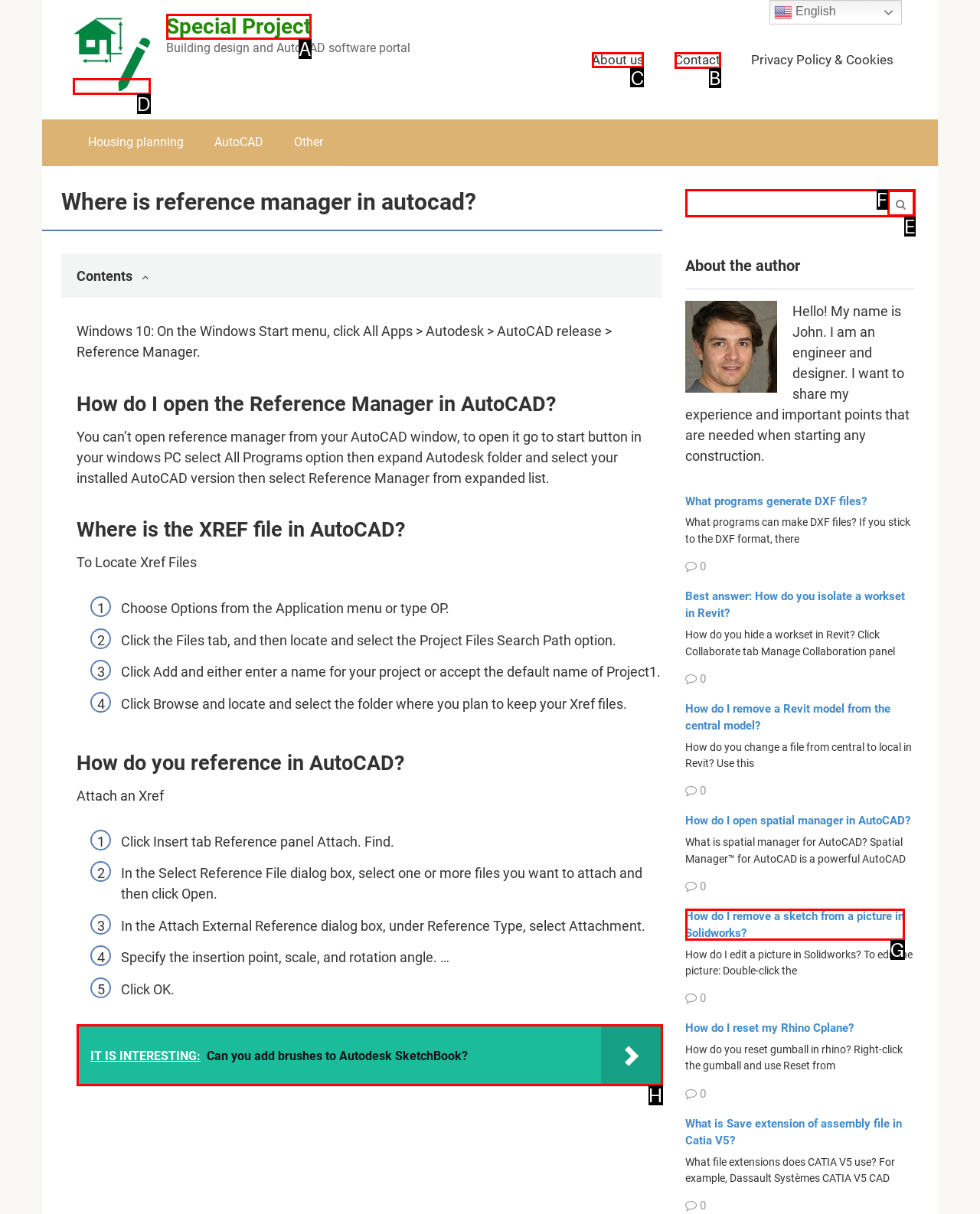Which lettered option should be clicked to achieve the task: Click the 'About us' link? Choose from the given choices.

C